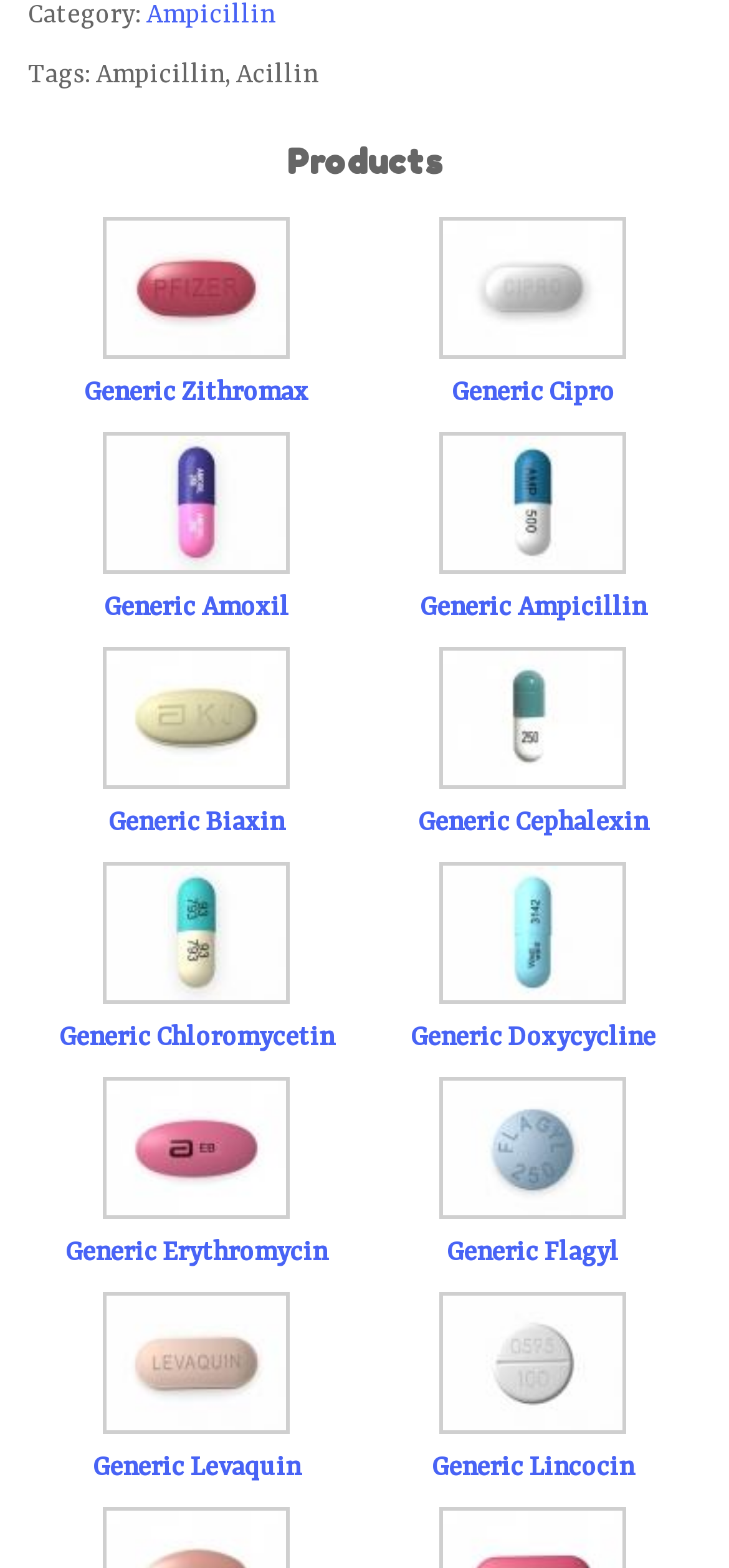What is the name of the first product listed?
Using the visual information, reply with a single word or short phrase.

Zithromax